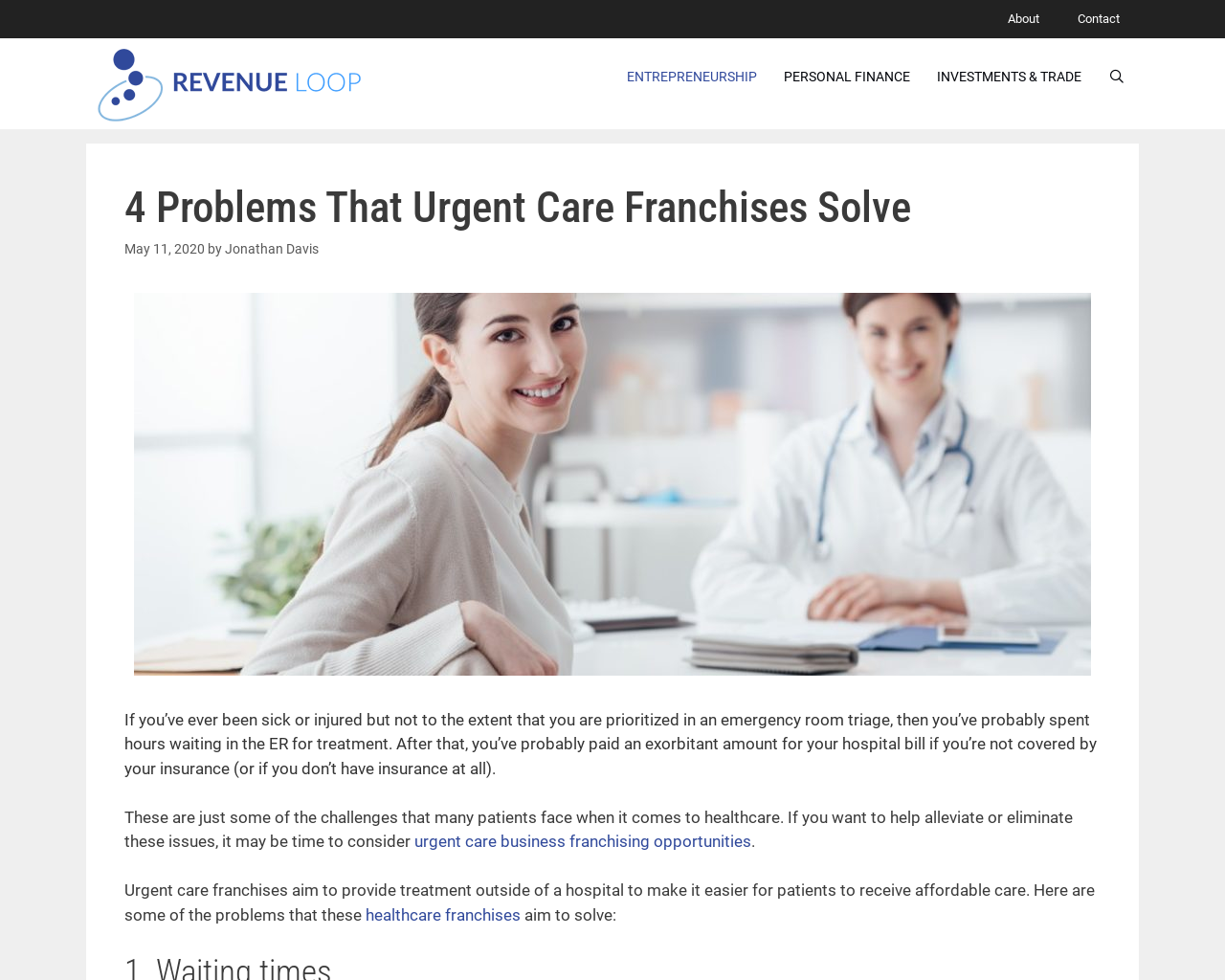What is the date of the article?
Based on the image, give a concise answer in the form of a single word or short phrase.

May 11, 2020